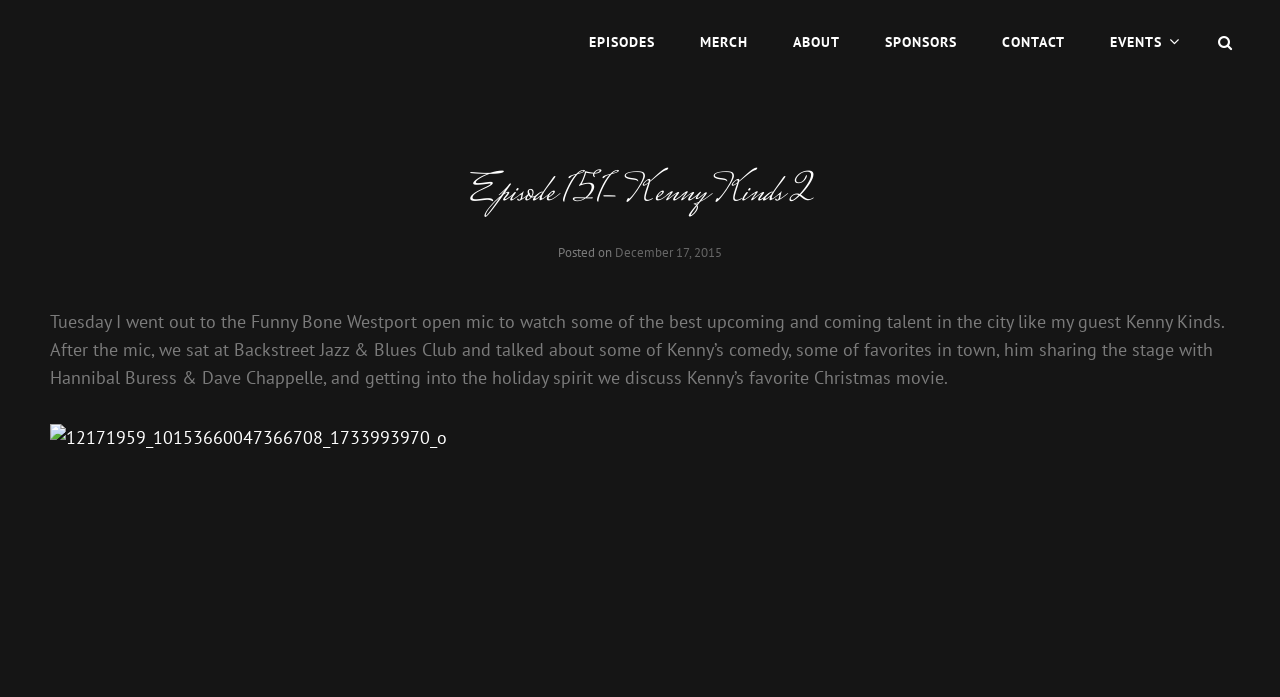Respond to the following question with a brief word or phrase:
What is the topic of the episode?

Kenny Kinds 2